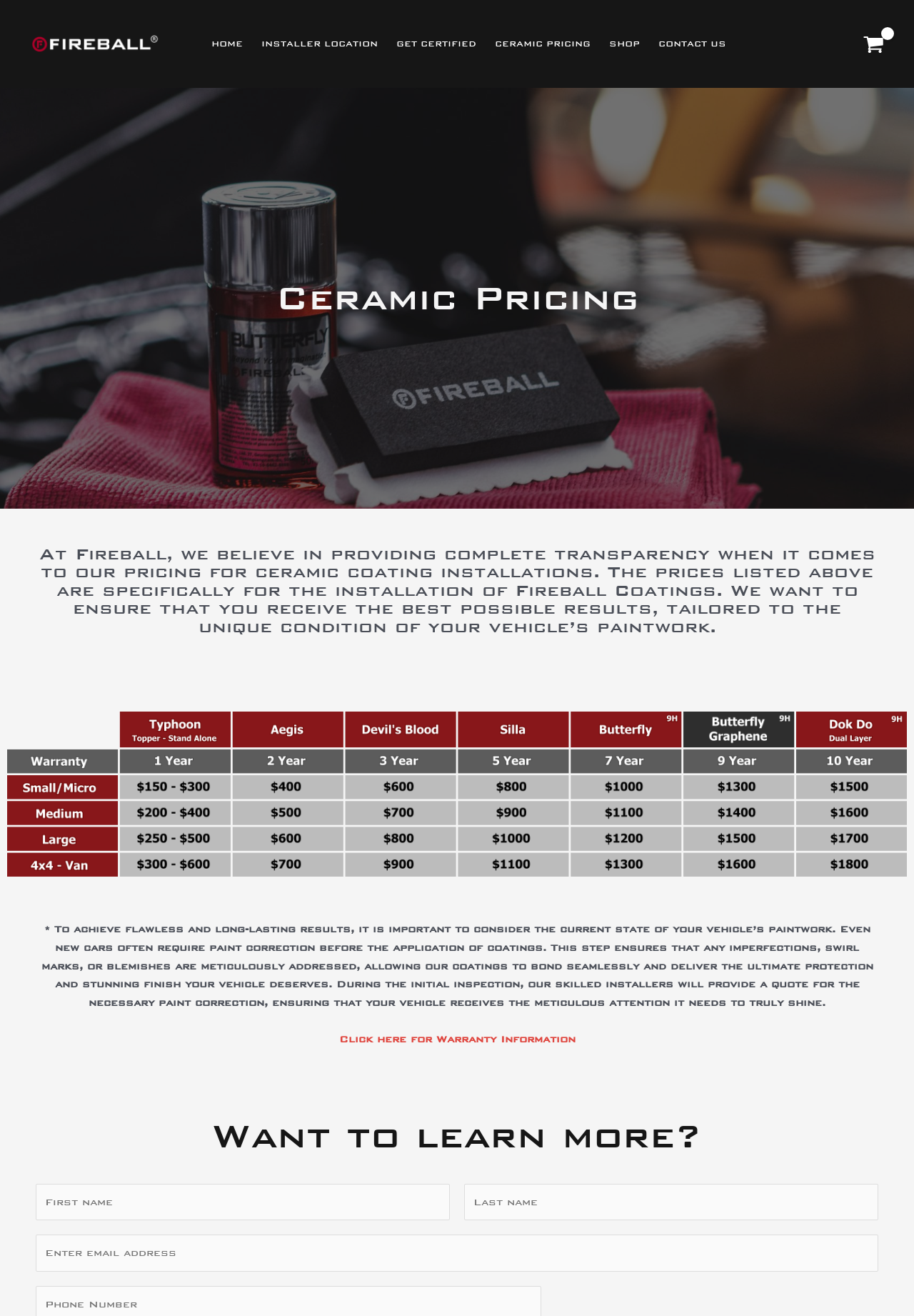For the given element description parent_node: Last name="wpforms[fields][0][last]" placeholder="Last name", determine the bounding box coordinates of the UI element. The coordinates should follow the format (top-left x, top-left y, bottom-right x, bottom-right y) and be within the range of 0 to 1.

[0.508, 0.899, 0.961, 0.927]